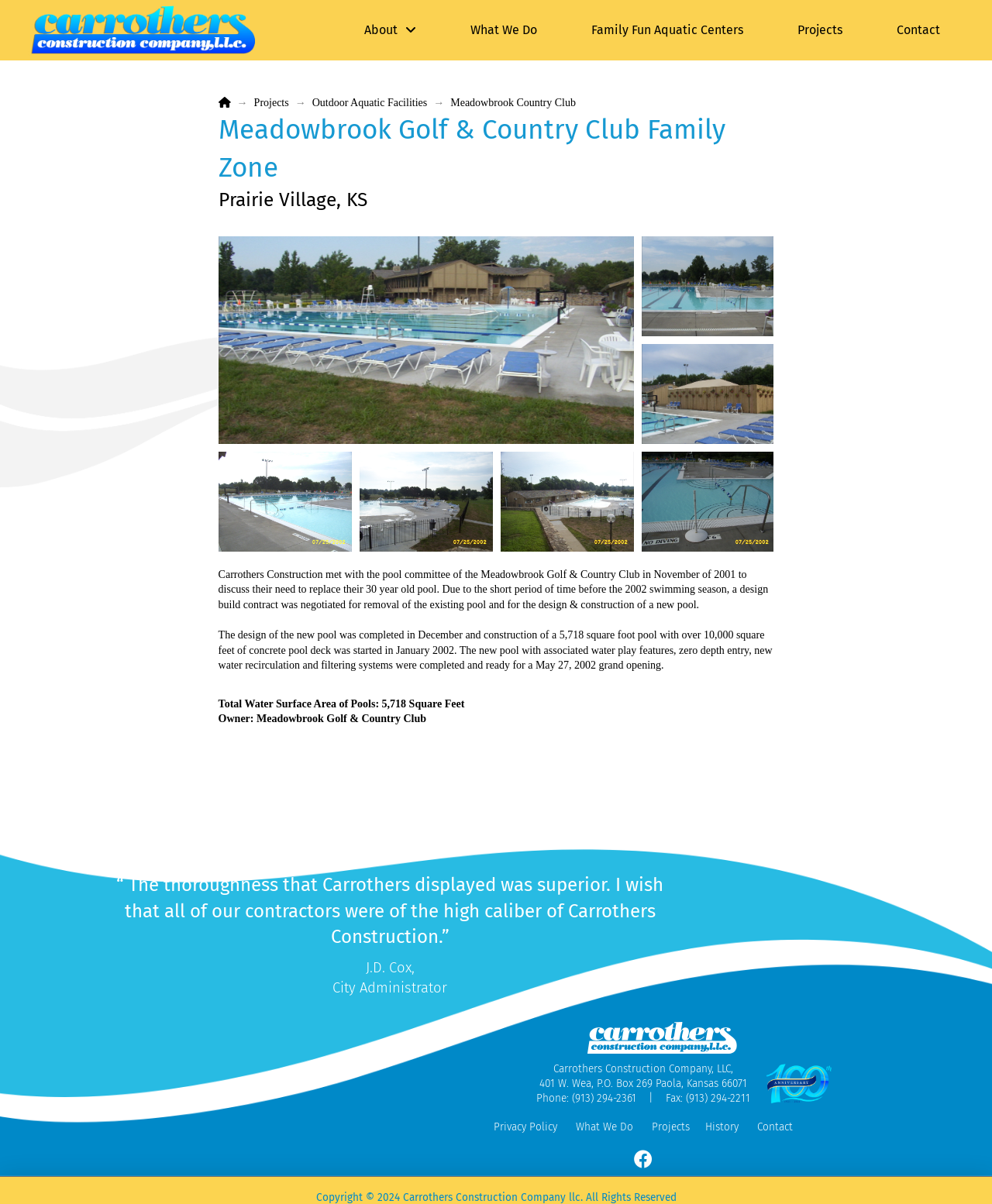Determine the bounding box coordinates (top-left x, top-left y, bottom-right x, bottom-right y) of the UI element described in the following text: History

[0.711, 0.931, 0.745, 0.942]